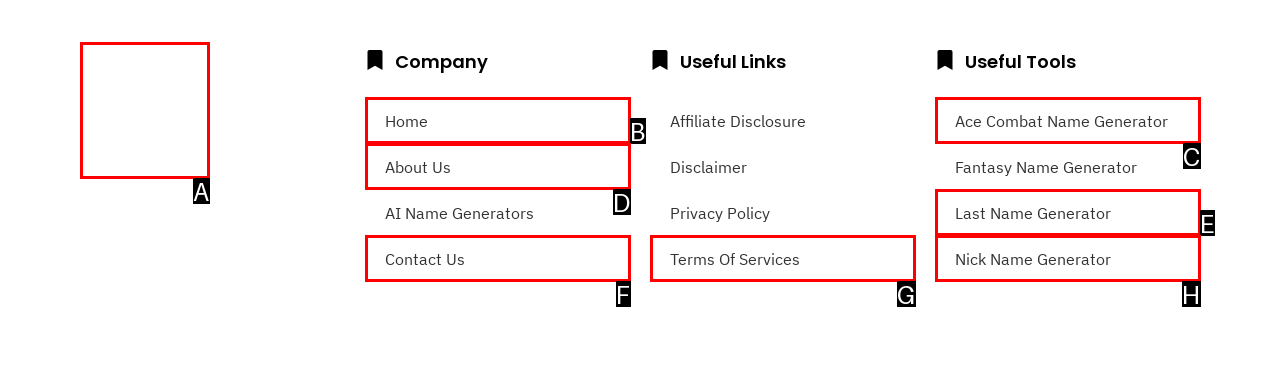Determine the option that best fits the description: alt="download e1704457921732"
Reply with the letter of the correct option directly.

A